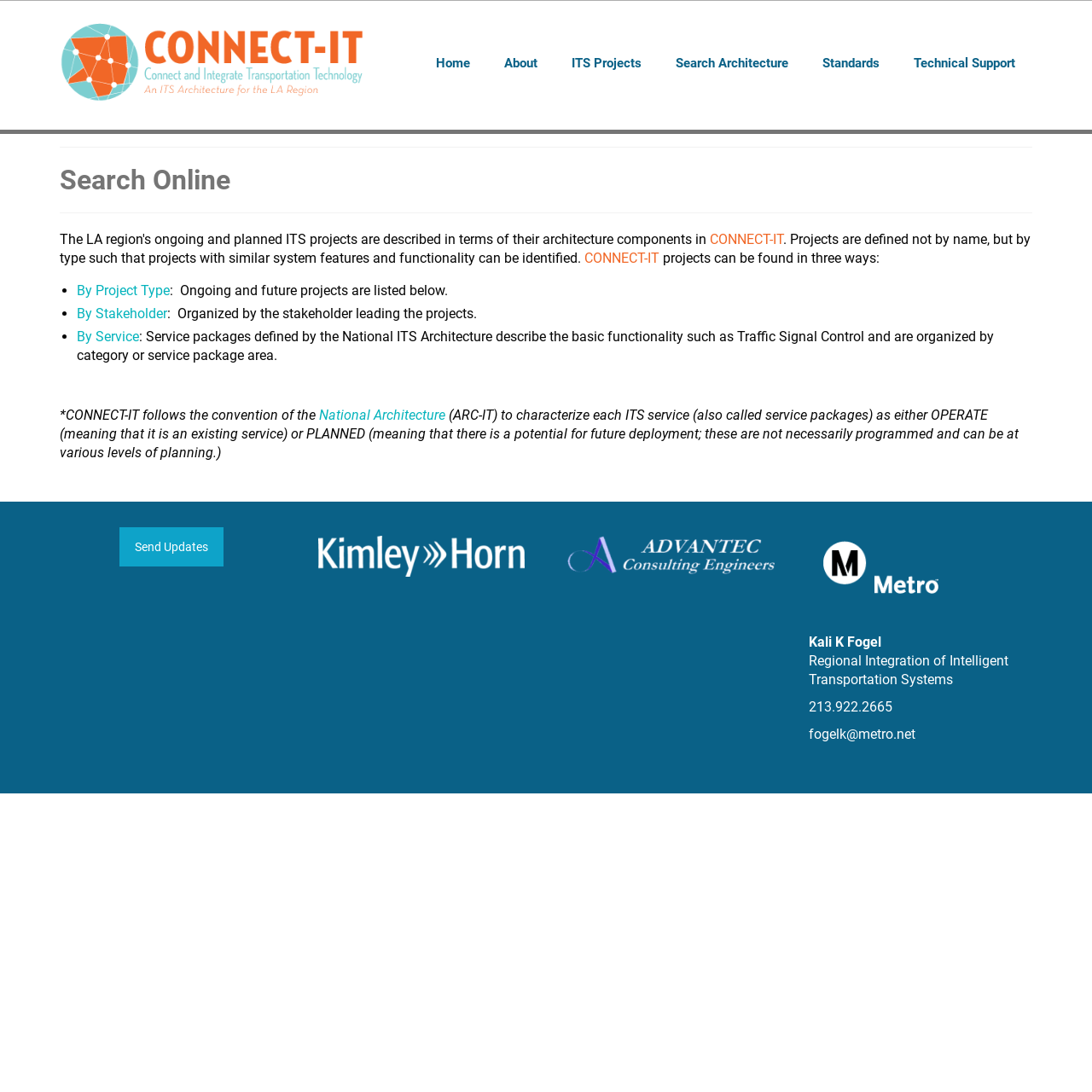What is the National Architecture?
Please ensure your answer is as detailed and informative as possible.

The National Architecture is mentioned in the main content area of the webpage as ARC-IT, which is a convention that CONNECT-IT follows to characterize each ITS service.